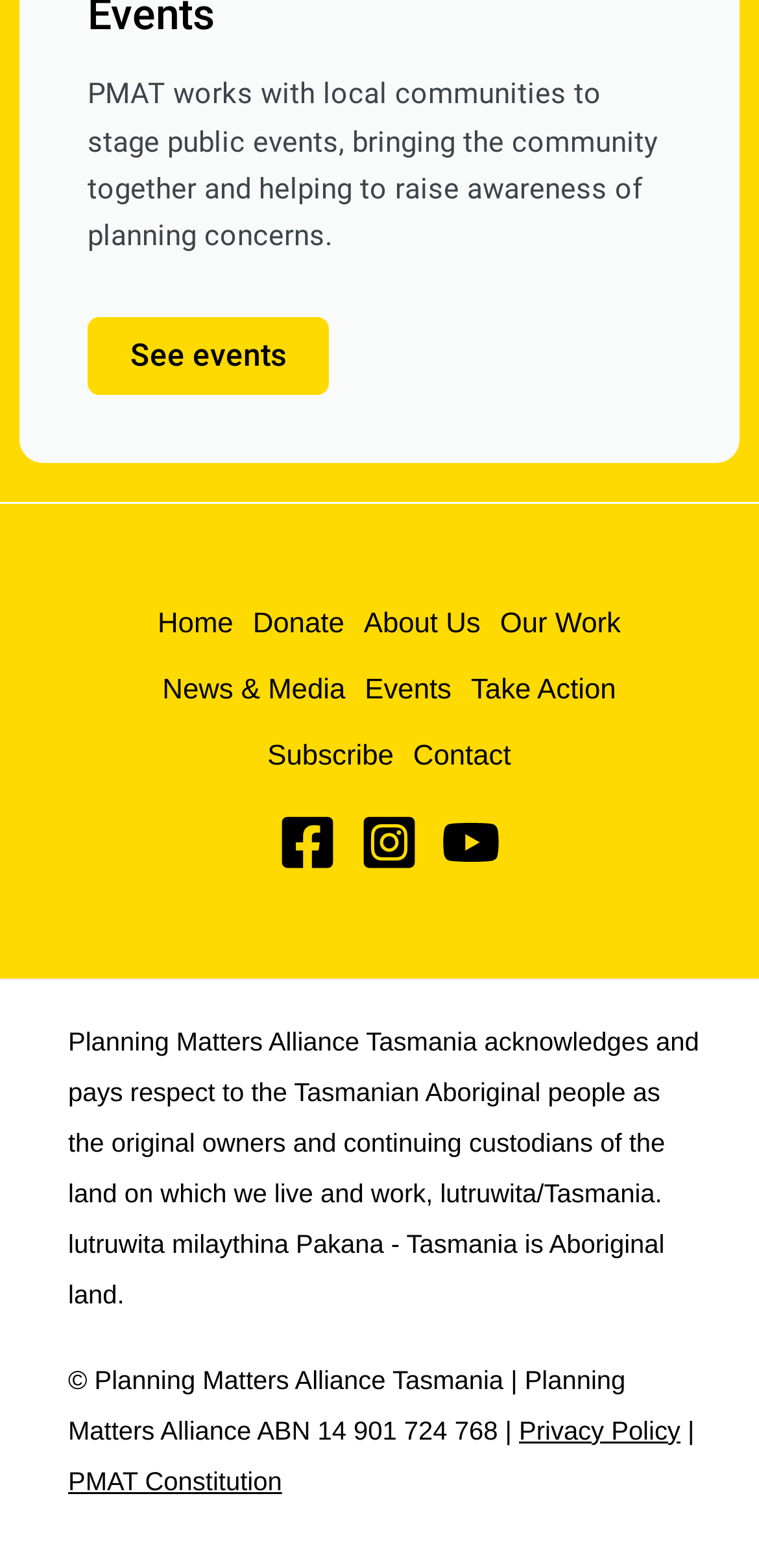Give a succinct answer to this question in a single word or phrase: 
What is the organization's name?

Planning Matters Alliance Tasmania